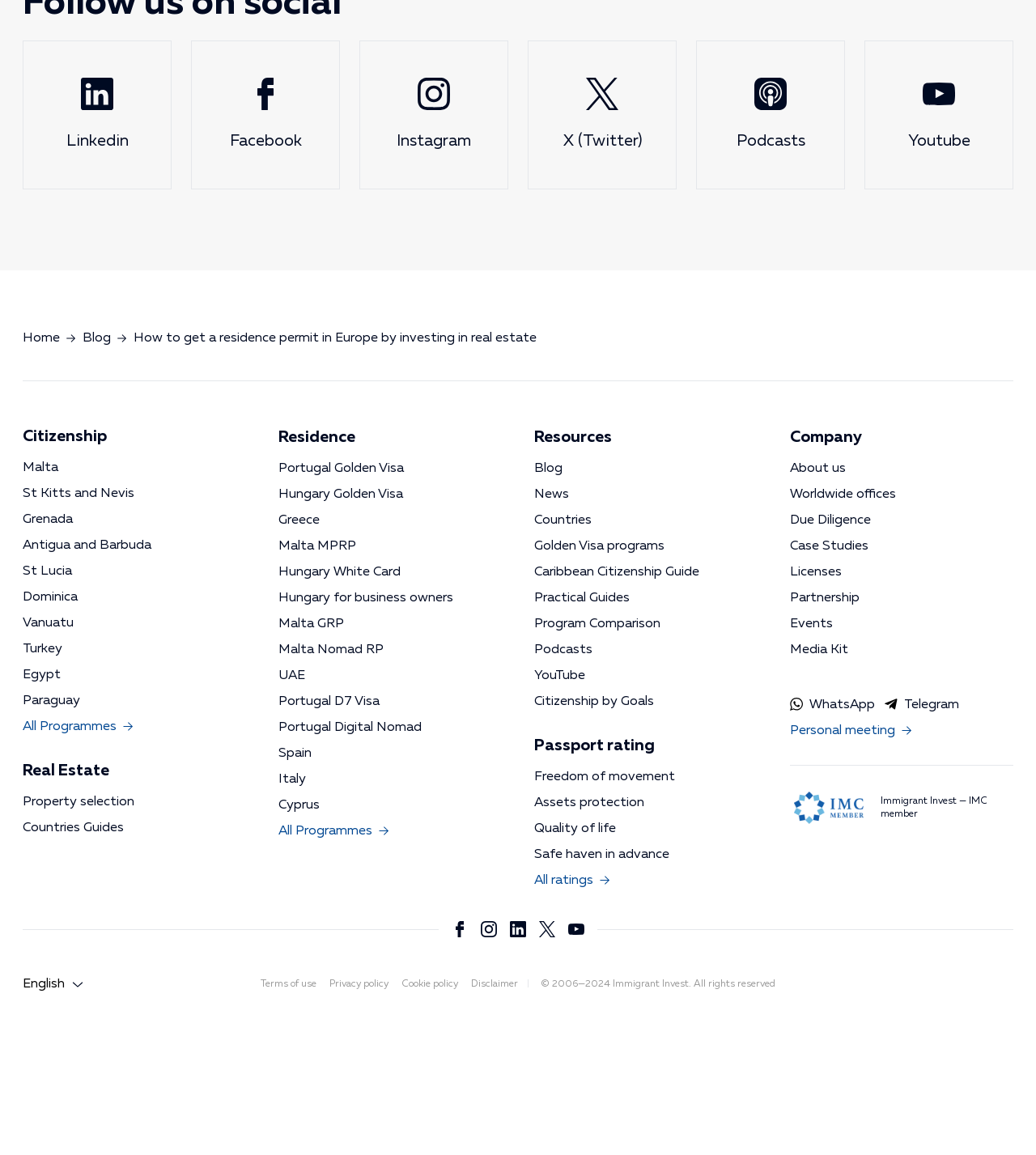Using the information in the image, give a comprehensive answer to the question: 
How many social media links are there at the bottom of the webpage?

I can see that there are five social media links at the bottom of the webpage, which are Facebook, Instagram, LinkedIn, Twitter, and YouTube.